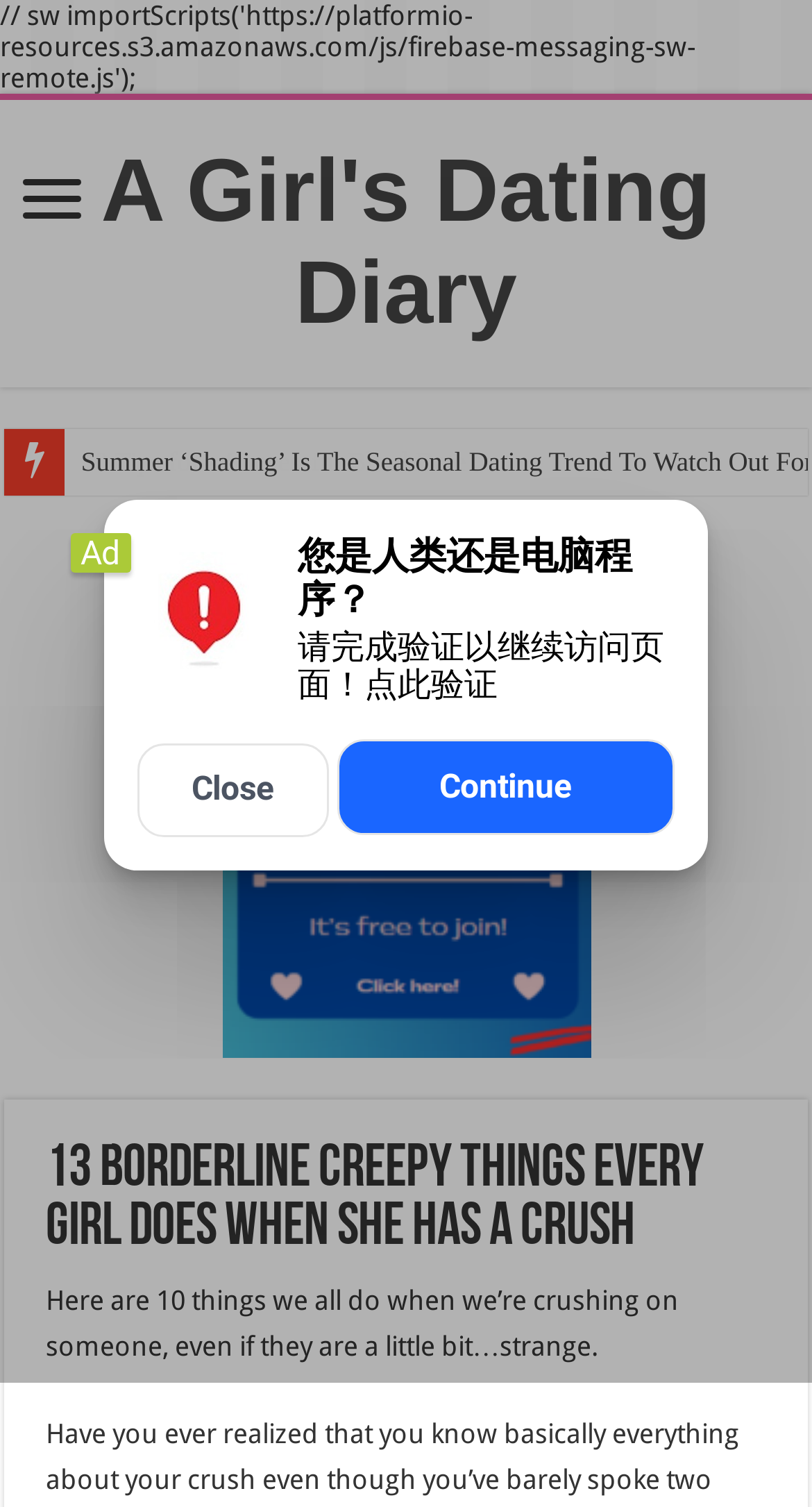What is the tone of the article?
Please provide a comprehensive answer based on the contents of the image.

The use of the phrase 'Borderline Creepy' in the heading and the subheading 'even if they are a little bit…strange' suggests that the article is written in a humorous tone, rather than a serious or academic one.